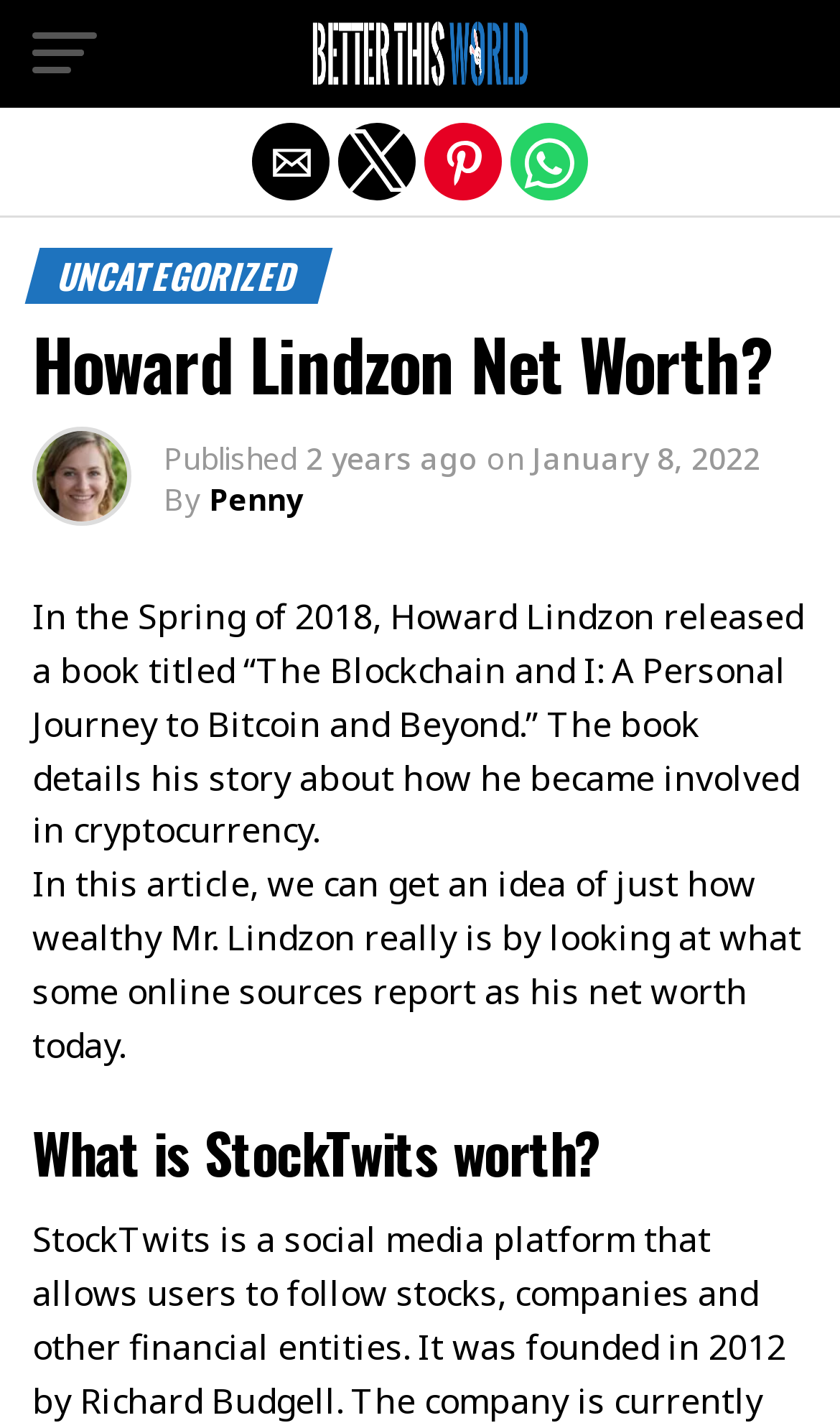Write an exhaustive caption that covers the webpage's main aspects.

The webpage is about Howard Lindzon, an author who released a book about his personal journey to Bitcoin and beyond. At the top left corner, there is a button and a link to "Better This World" with an accompanying image. Below this, there are four buttons to share the content via email, Twitter, Pinterest, and WhatsApp.

The main content area is divided into sections. The first section has a header with two headings, "UNCATEGORIZED" and "Howard Lindzon Net Worth?", and an image. Below this, there is a publication date and time, "2 years ago" on "January 8, 2022", and an author credit, "By Penny".

The main article starts with a paragraph describing Howard Lindzon's book release in 2018, followed by another paragraph discussing the purpose of the article, which is to explore Howard Lindzon's net worth based on online sources. 

Further down, there is a heading "What is StockTwits worth?" which seems to be a separate section or topic. At the very top of the page, there is a link to "Exit mobile version", which suggests that the webpage has a mobile version.